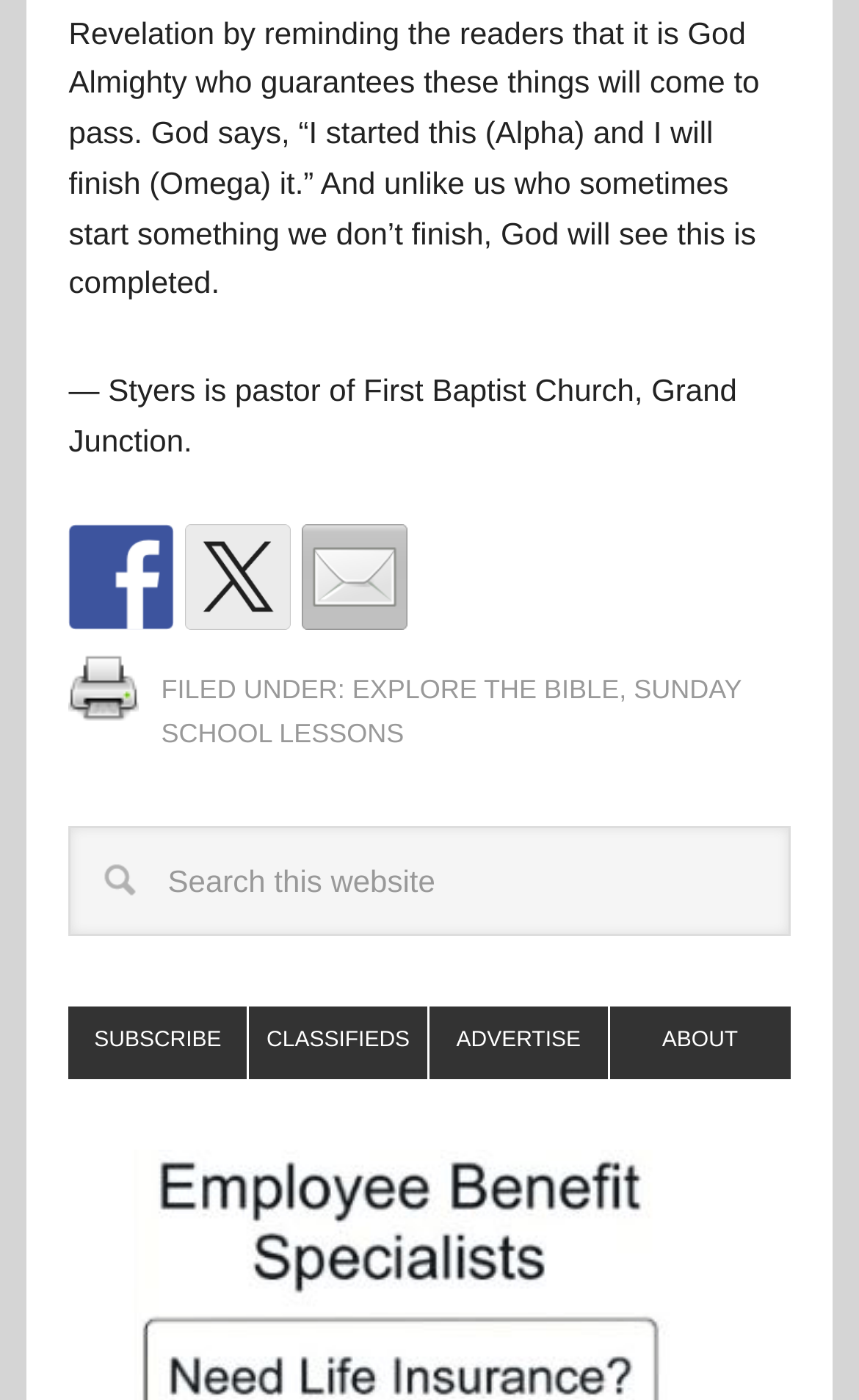Find the bounding box coordinates for the HTML element specified by: "name="s" placeholder="Search this website"".

[0.08, 0.591, 0.92, 0.669]